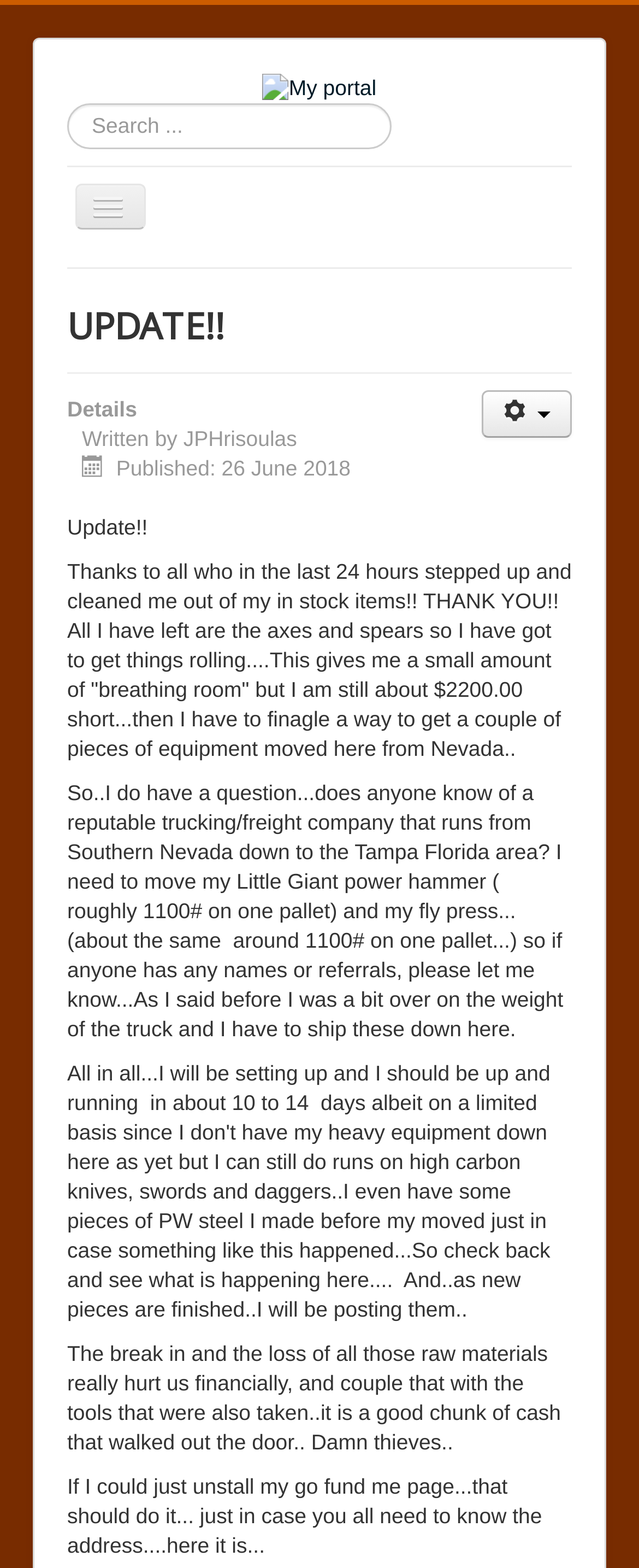What is the user asking for in the article?
Analyze the image and deliver a detailed answer to the question.

The question asks for what the user is asking for in the article, which can be inferred from the text content. The user is asking for help with shipping a power hammer and a fly press from Southern Nevada to the Tampa Florida area.